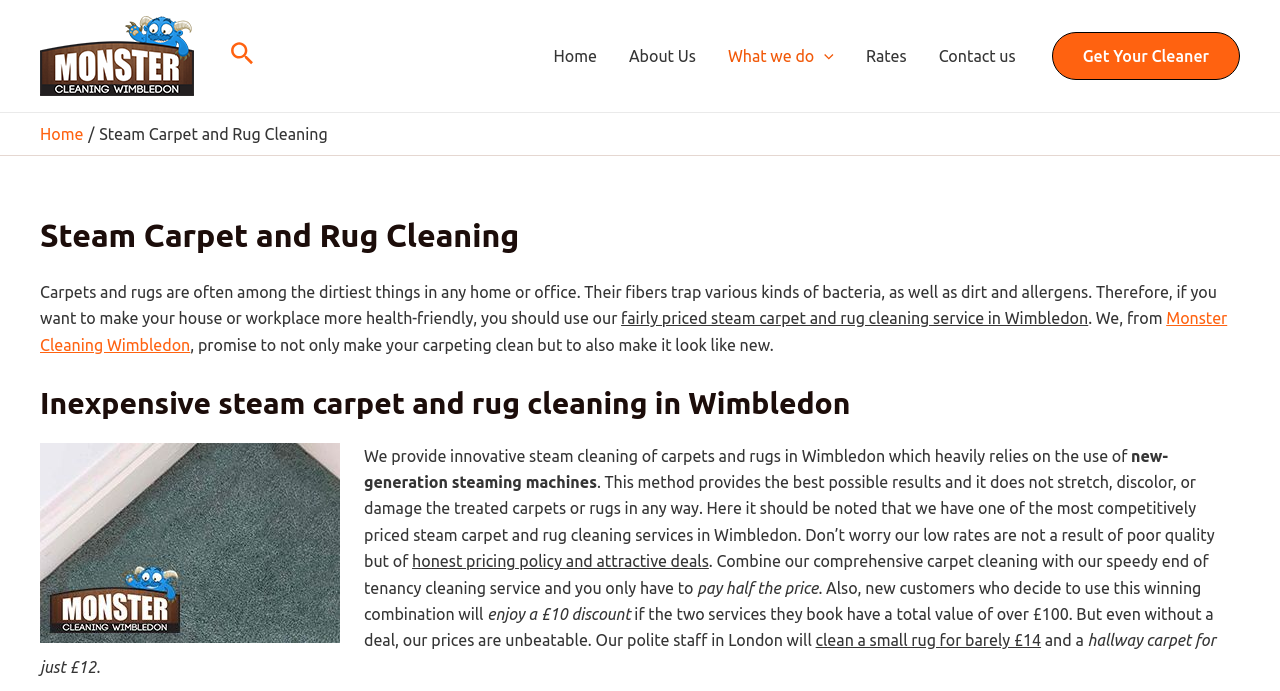Using the provided element description: "Search", identify the bounding box coordinates. The coordinates should be four floats between 0 and 1 in the order [left, top, right, bottom].

[0.18, 0.056, 0.199, 0.106]